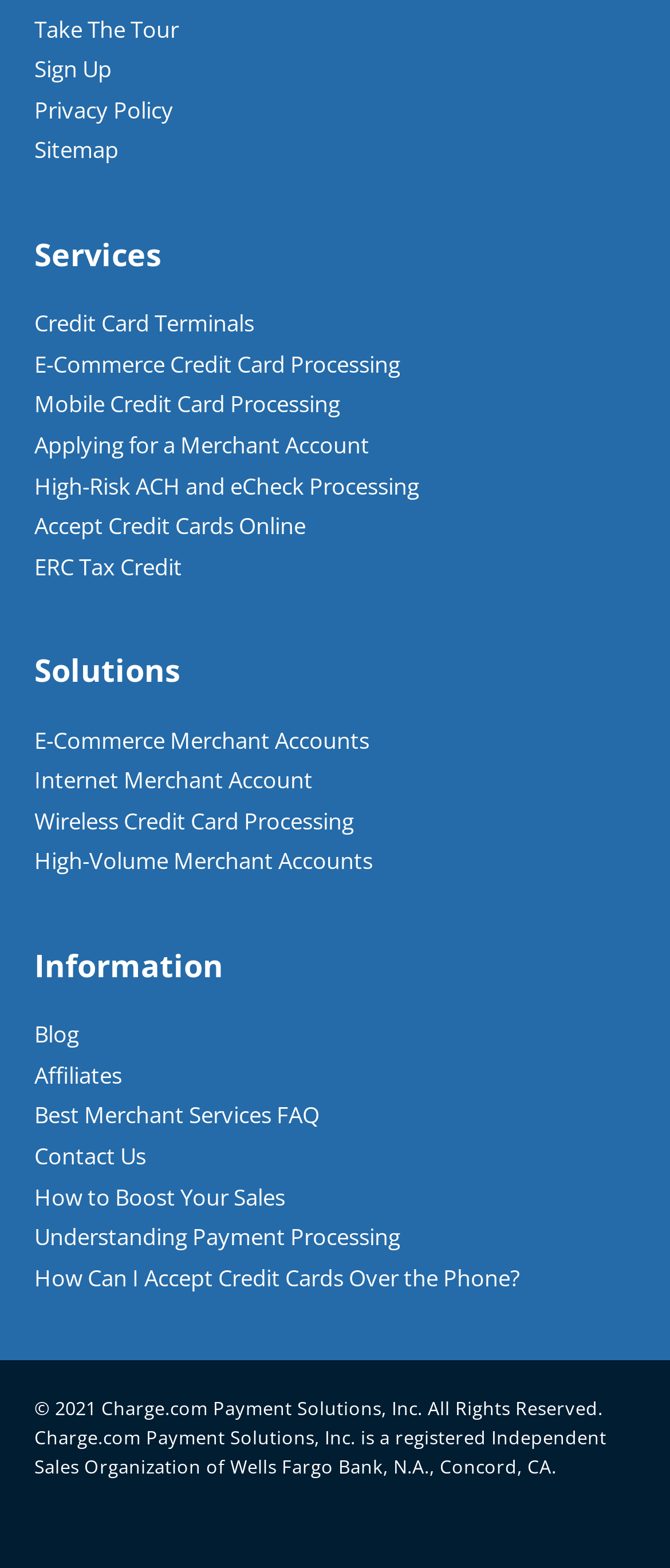Locate the UI element described by Internet Merchant Account in the provided webpage screenshot. Return the bounding box coordinates in the format (top-left x, top-left y, bottom-right x, bottom-right y), ensuring all values are between 0 and 1.

[0.051, 0.488, 0.467, 0.507]